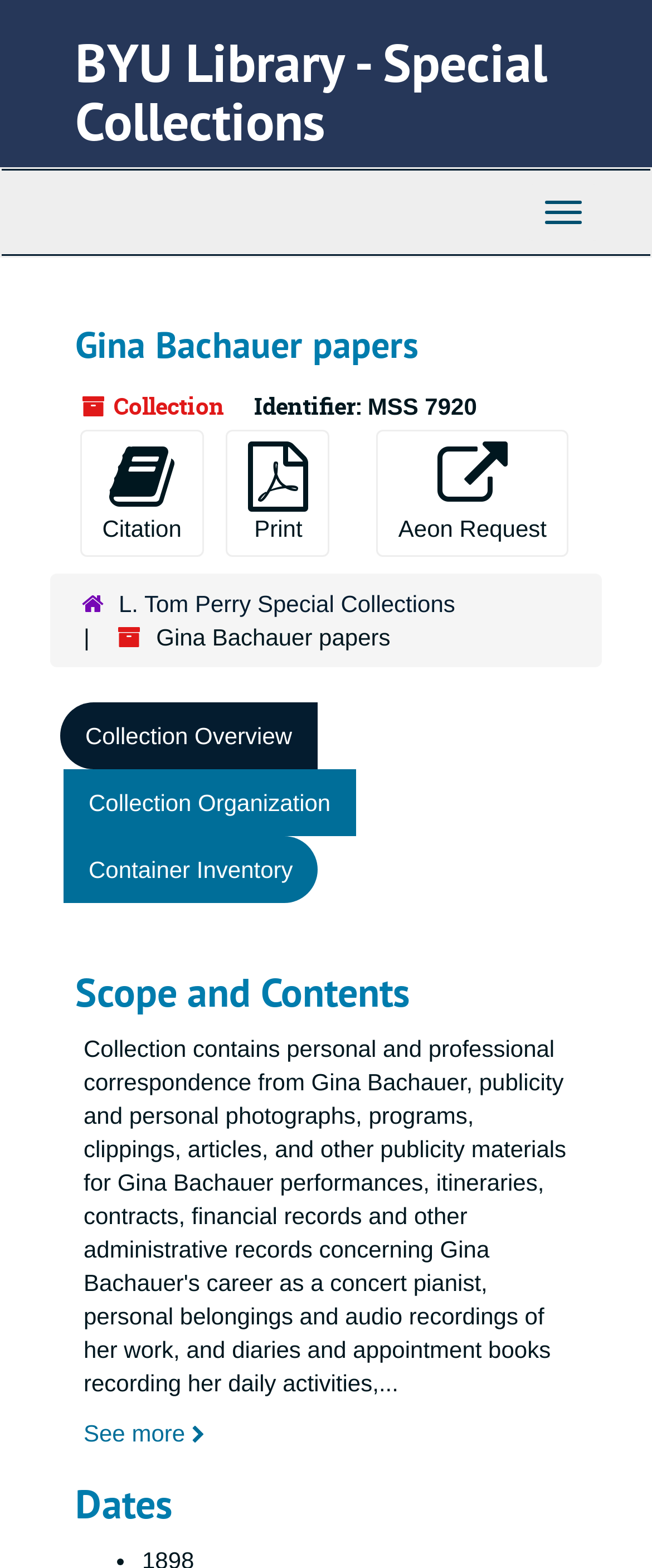Can you show the bounding box coordinates of the region to click on to complete the task described in the instruction: "See more"?

[0.128, 0.905, 0.314, 0.922]